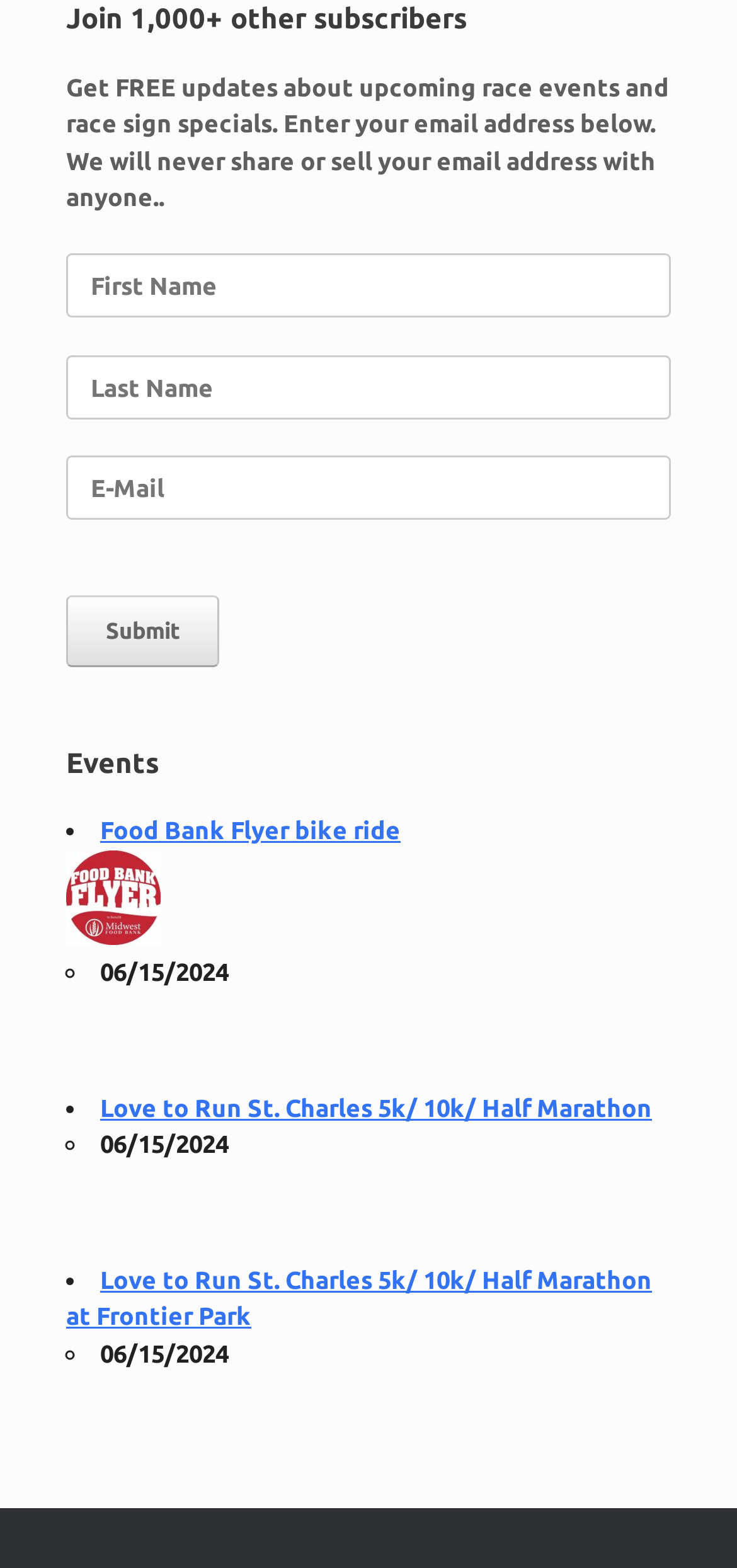Utilize the details in the image to give a detailed response to the question: What type of event is 'Food Bank Flyer bike ride'?

The event 'Food Bank Flyer bike ride' is a bike ride event, as indicated by the link and image associated with it.